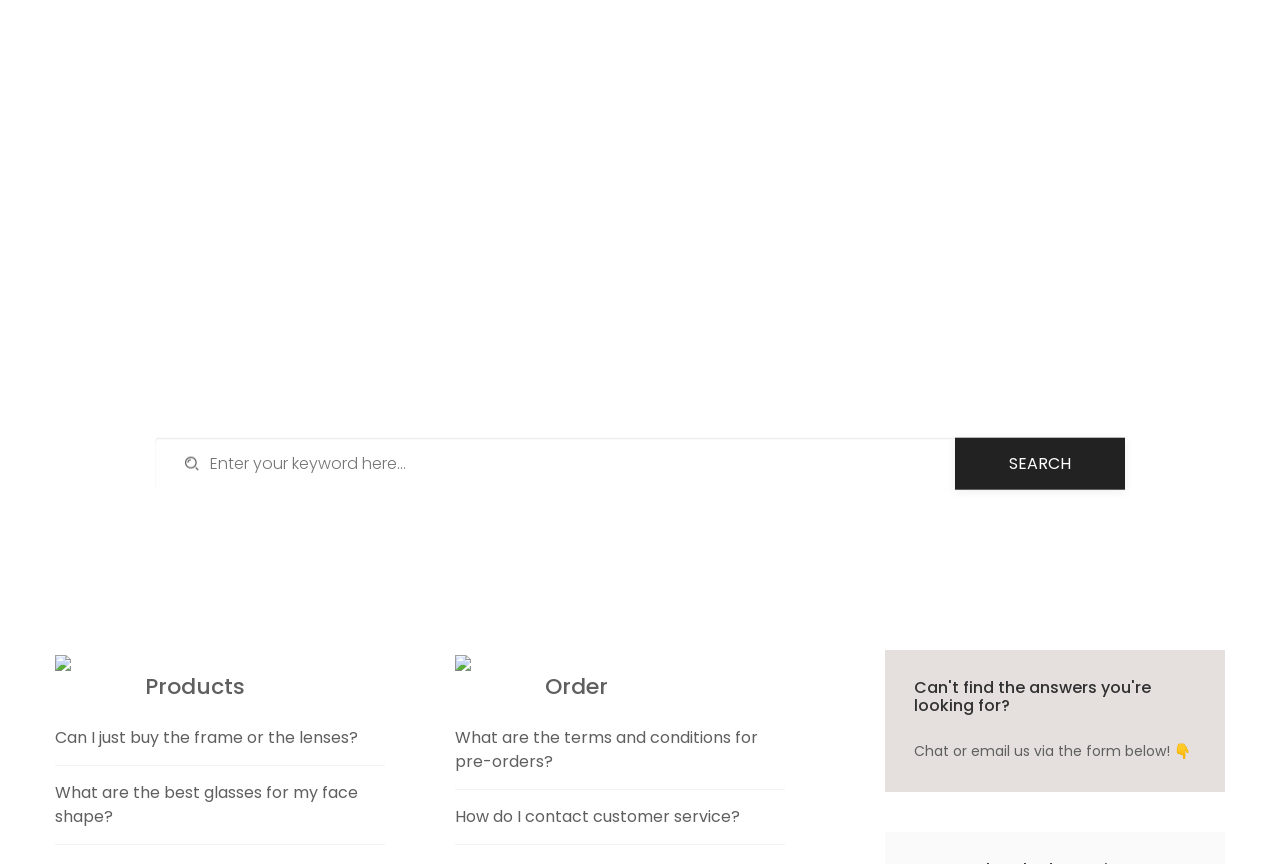Determine the bounding box coordinates of the section I need to click to execute the following instruction: "Search for a keyword". Provide the coordinates as four float numbers between 0 and 1, i.e., [left, top, right, bottom].

[0.121, 0.506, 0.879, 0.566]